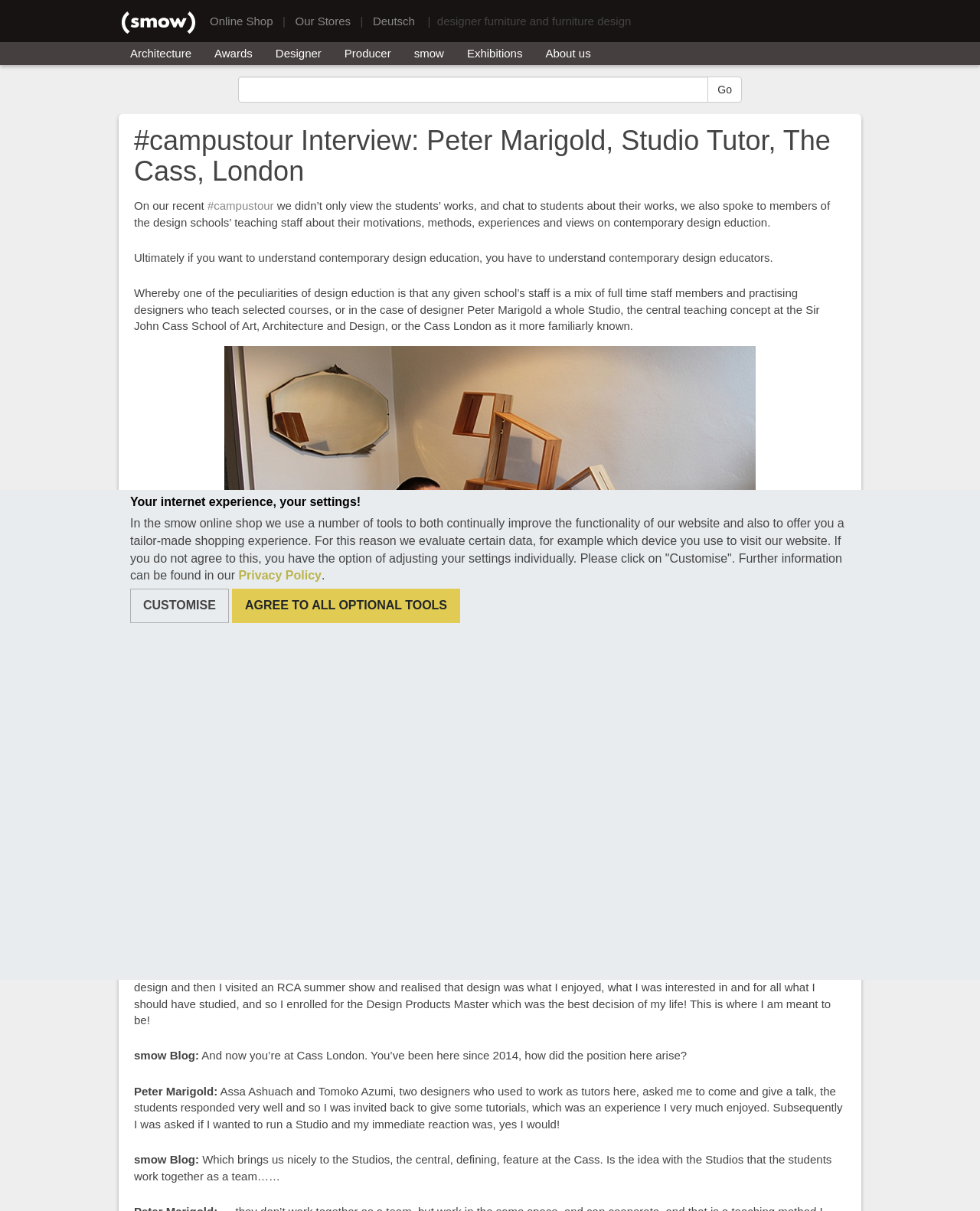What is the name of the course that Peter Marigold studied at the Royal College of Art?
Please give a detailed and elaborate answer to the question based on the image.

According to the article, Peter Marigold studied Design Products Master at the Royal College of Art, which was a turning point in his career and helped him discover his passion for design.